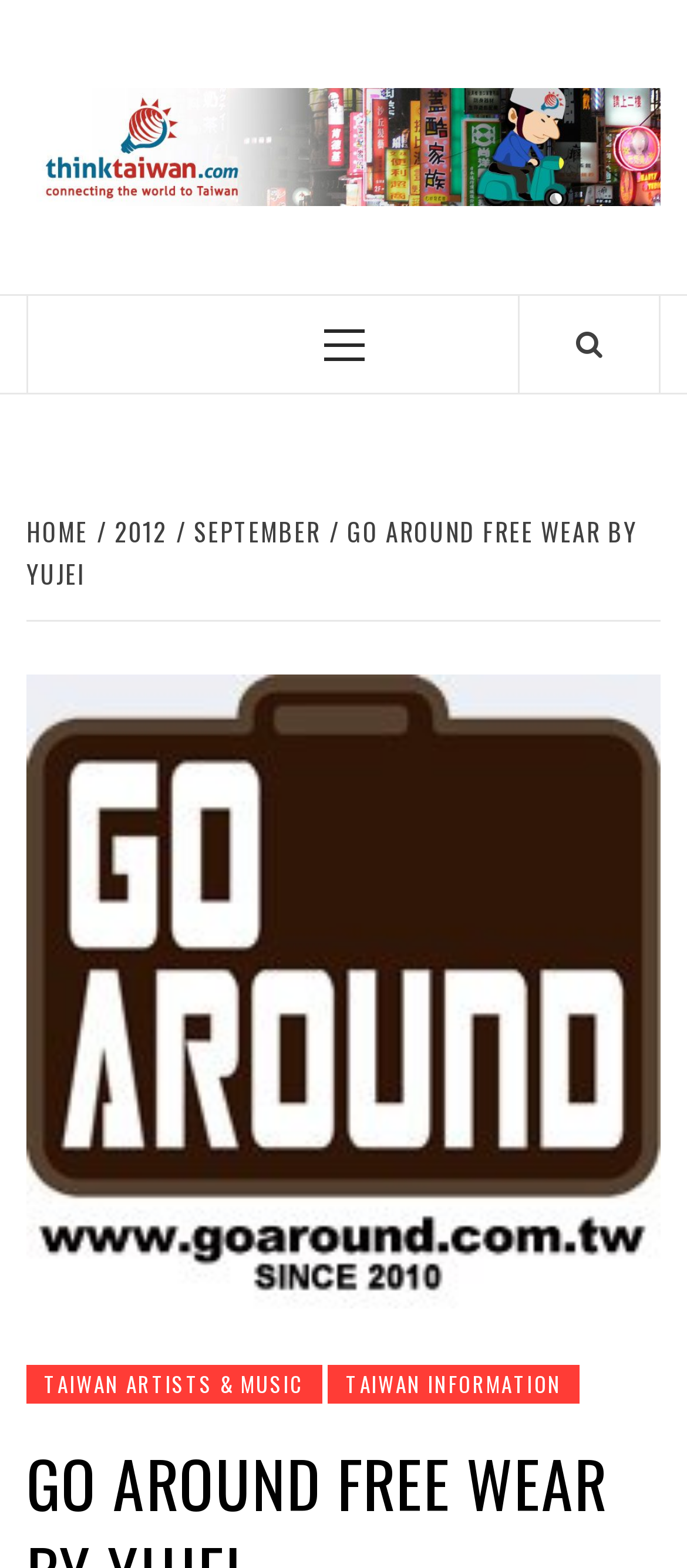Extract the primary headline from the webpage and present its text.

GO AROUND FREE WEAR BY YUJEI